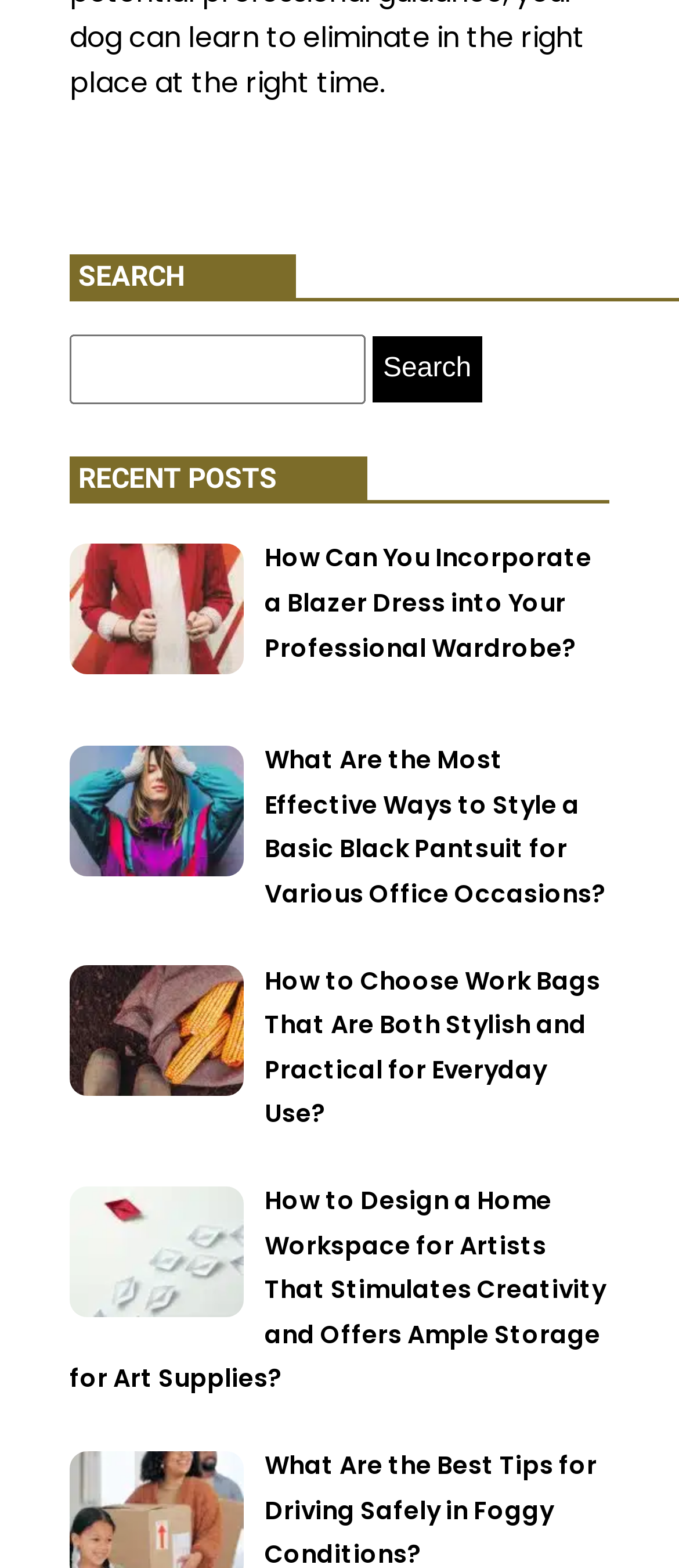What is the purpose of the textbox?
Please give a detailed and elaborate answer to the question based on the image.

The textbox is located next to the 'Search for:' label and has a 'Search' button beside it, indicating that its purpose is to input search queries.